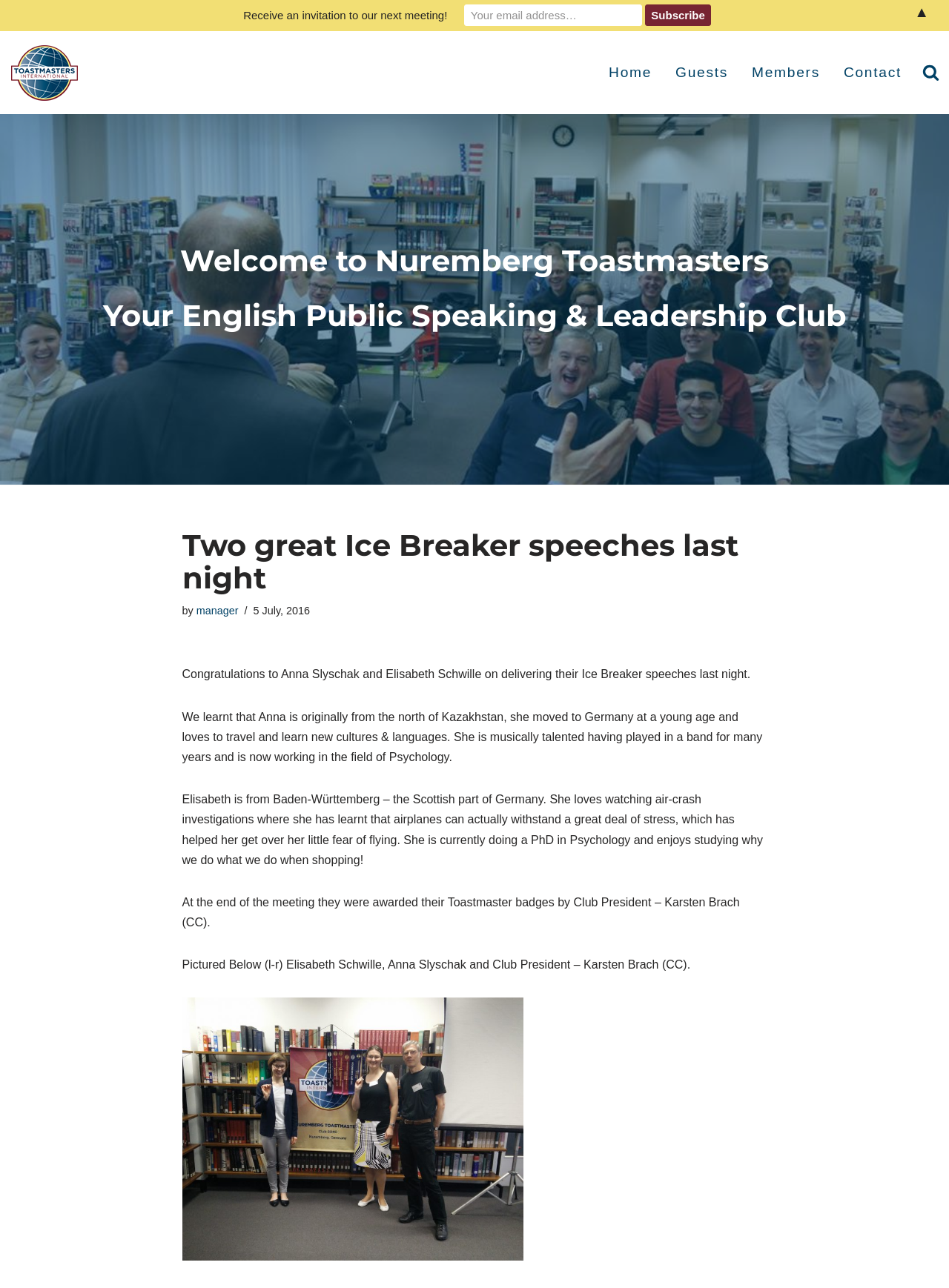What is the topic of Elisabeth's PhD?
Please give a detailed and elaborate answer to the question.

The topic of Elisabeth's PhD can be found in the StaticText element 'Elisabeth is from Baden-Württemberg – the Scottish part of Germany. She loves watching air-crash investigations where she has learnt that airplanes can actually withstand a great deal of stress, which has helped her get over her little fear of flying. She is currently doing a PhD in Psychology and enjoys studying why we do what we do when shopping!' which describes Elisabeth's background.